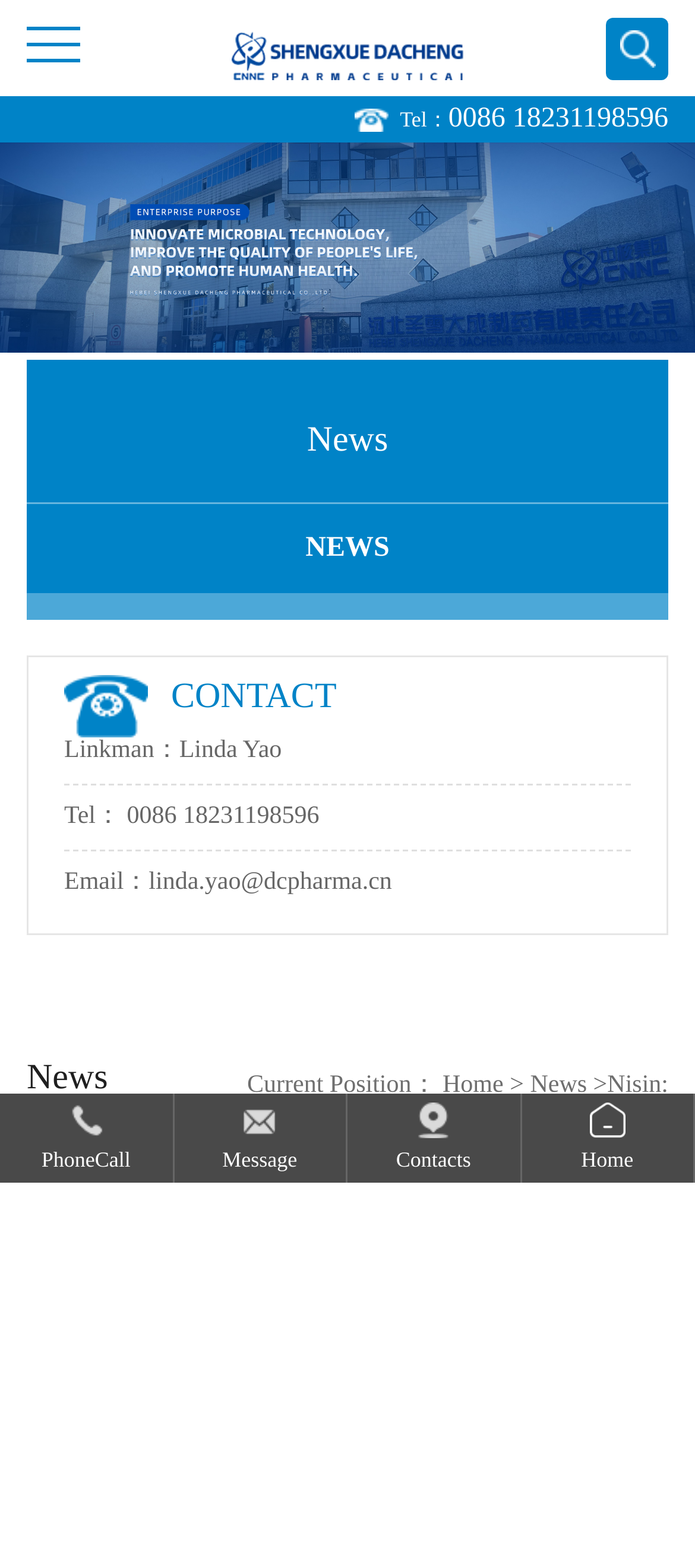Provide a short answer to the following question with just one word or phrase: What is the main topic of the webpage?

Nisin